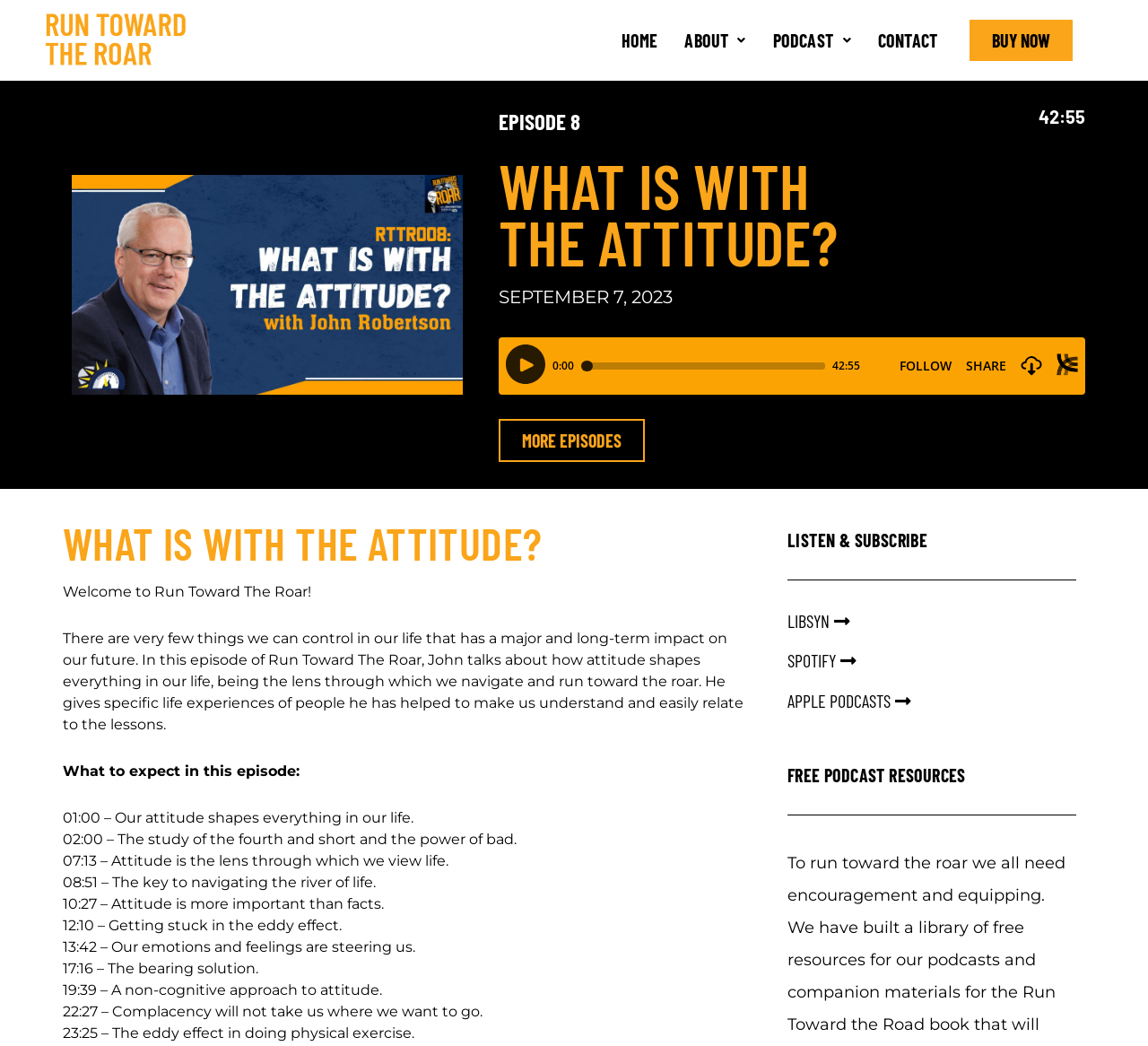Find the bounding box coordinates for the area that must be clicked to perform this action: "Subscribe on LIBSYN".

[0.686, 0.585, 0.741, 0.603]